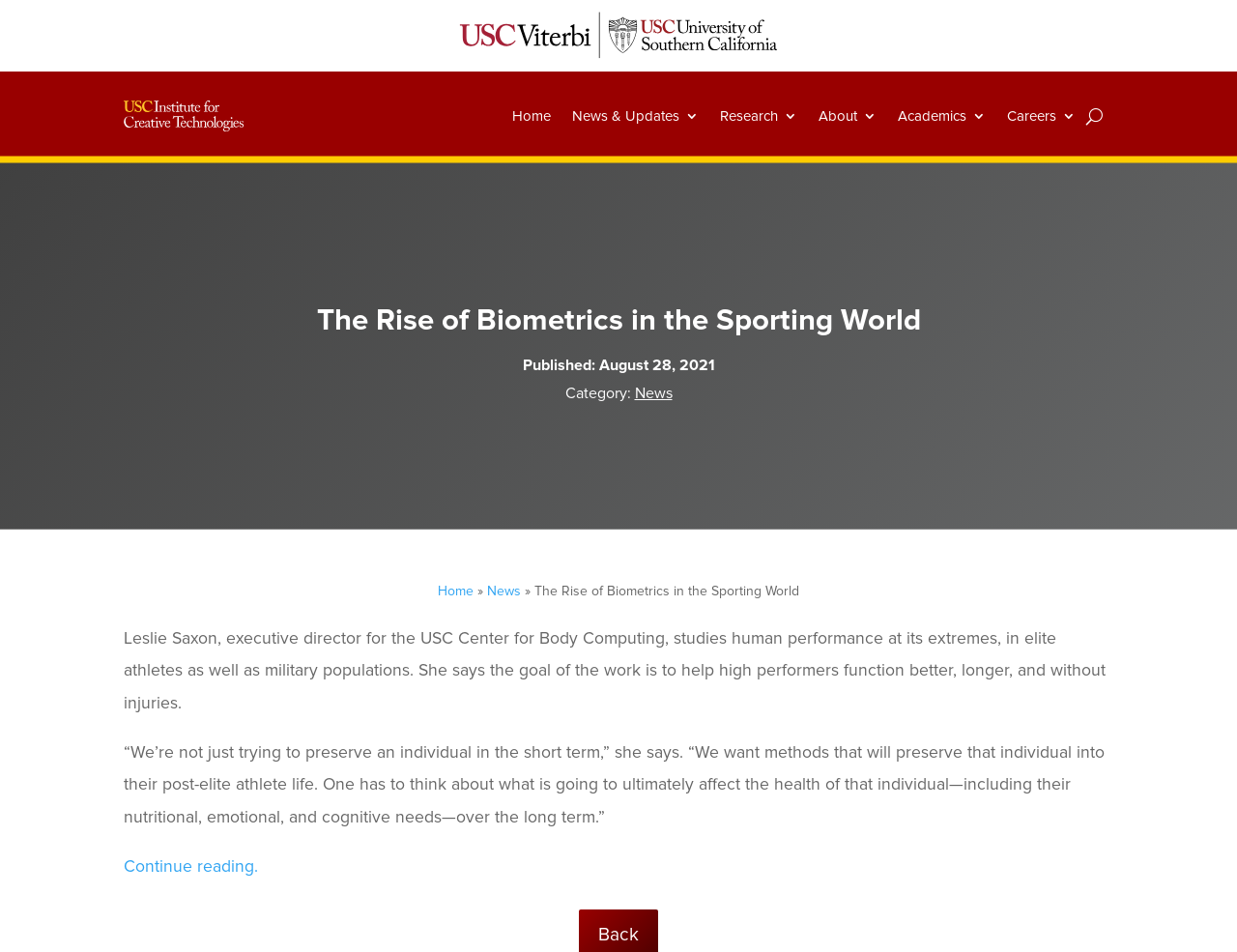What is the name of the webpage?
Use the image to give a comprehensive and detailed response to the question.

This answer can be obtained by looking at the main heading of the webpage, which states 'The Rise of Biometrics in the Sporting World'.